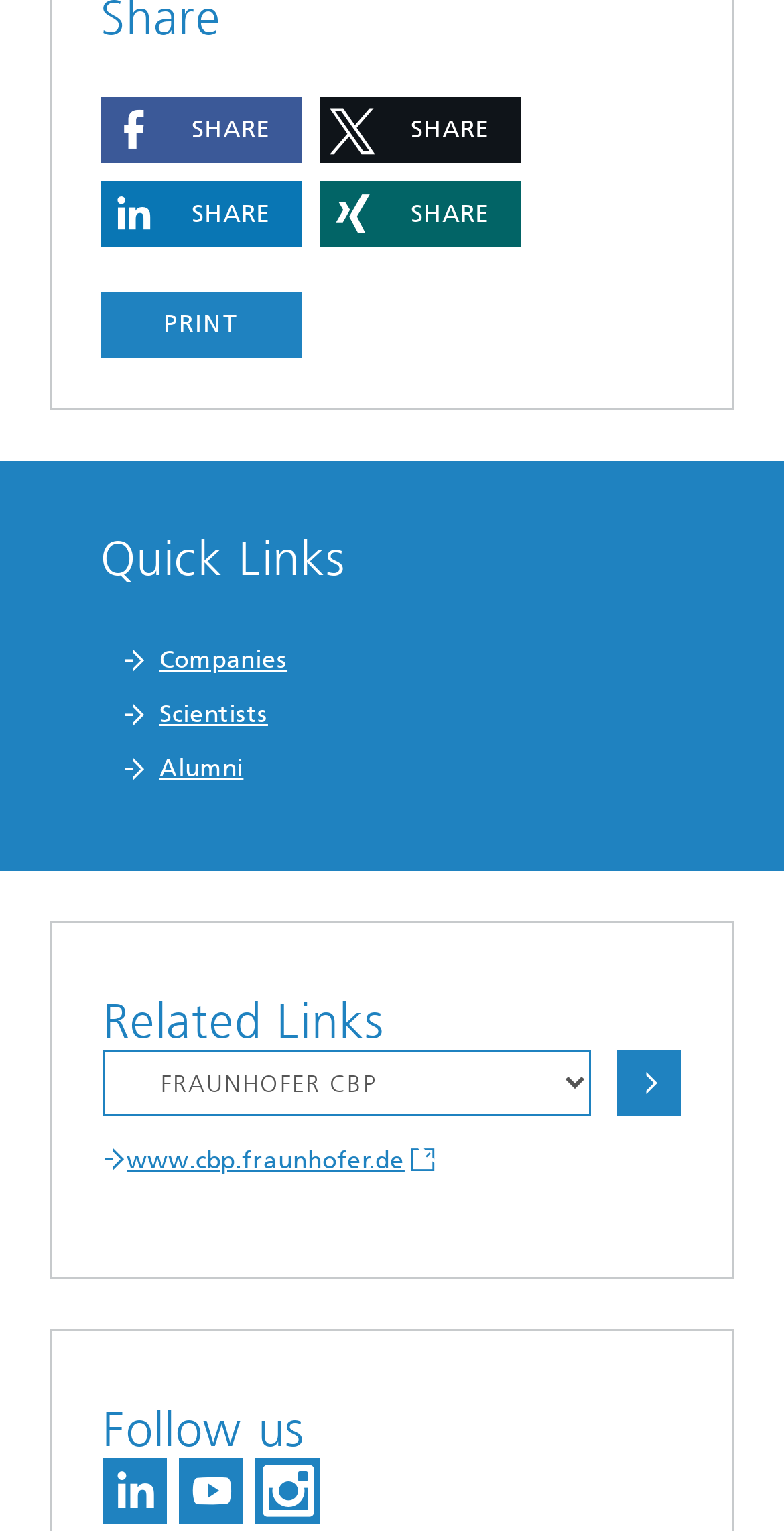How many social media links are there under 'Follow us'?
Please answer the question with a single word or phrase, referencing the image.

3